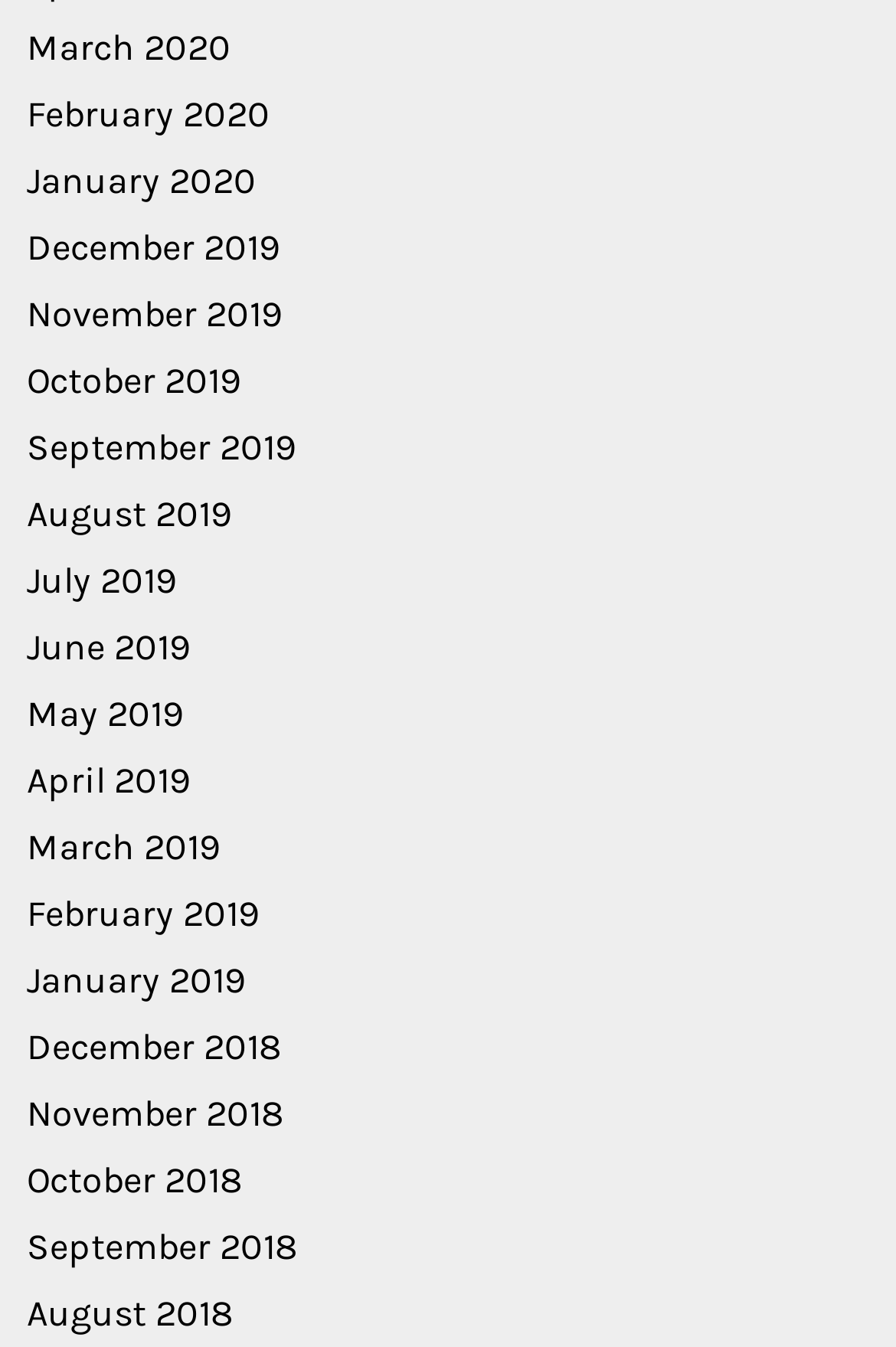Provide the bounding box coordinates of the area you need to click to execute the following instruction: "view March 2020".

[0.03, 0.019, 0.258, 0.052]